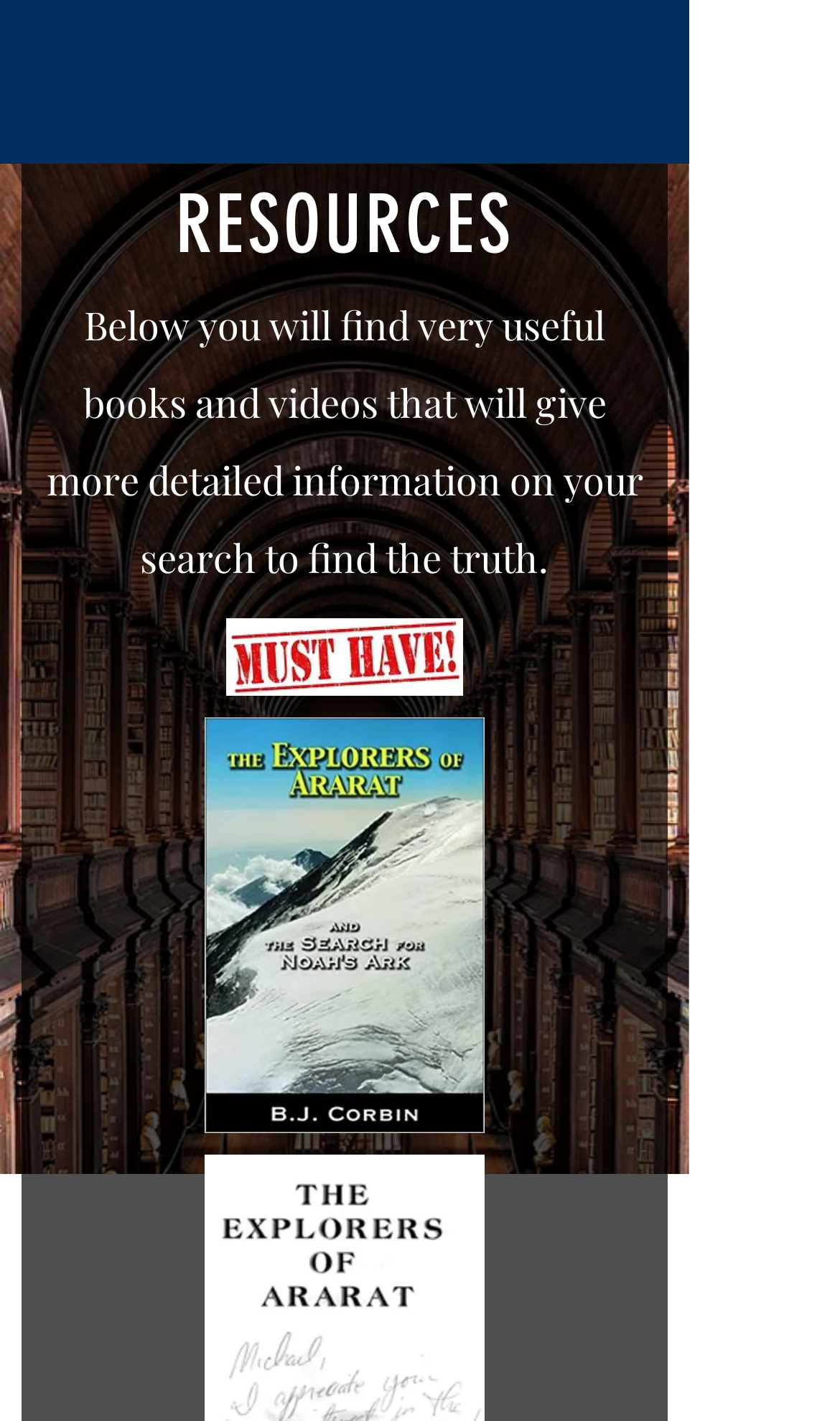Is there a link to access more information about a resource?
Using the image as a reference, answer the question in detail.

The link element inside the generic element 'The Explorers of Ararat.jpg' suggests that users can click on the book cover to access more information about the resource.